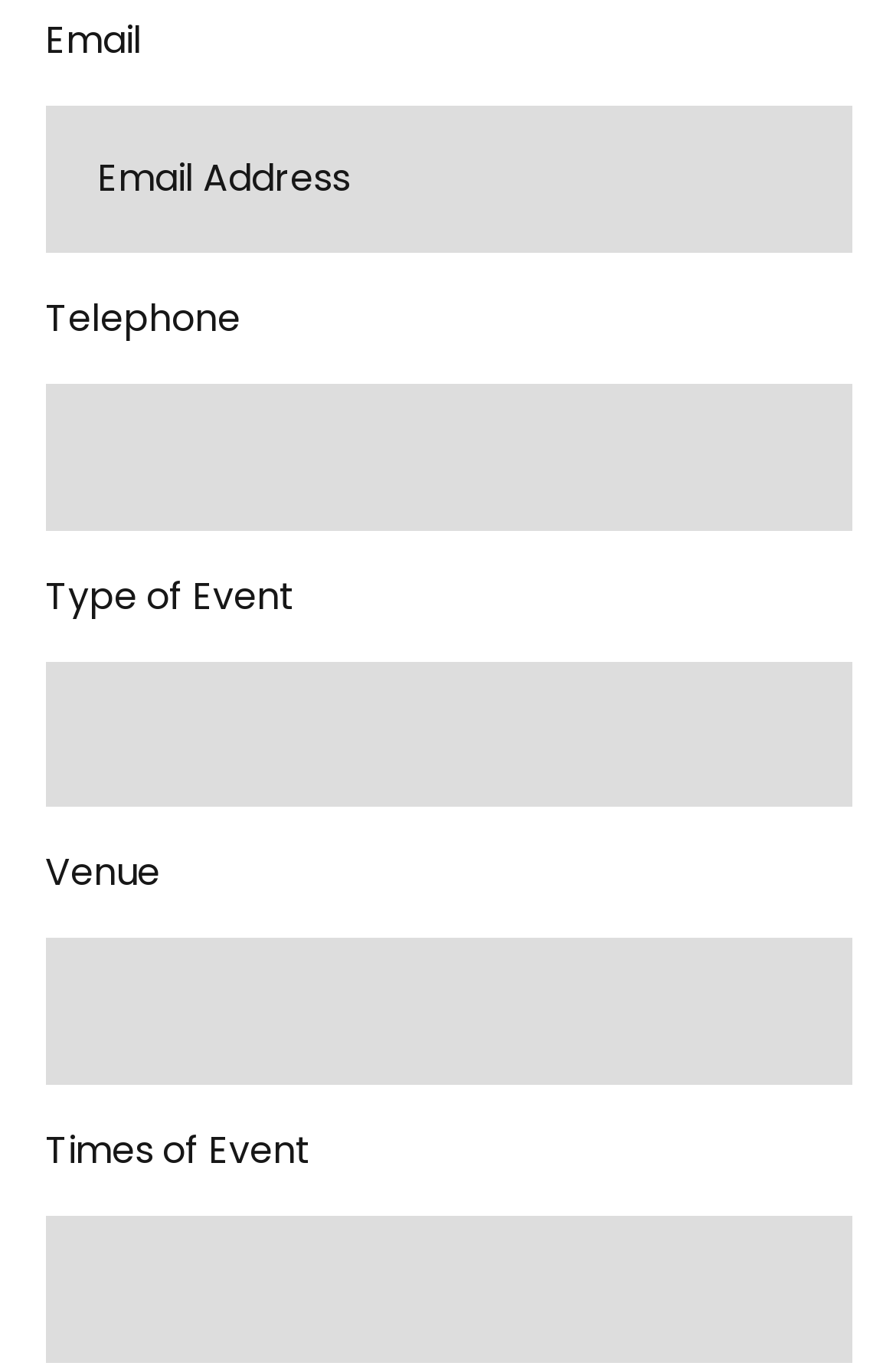Give a concise answer using one word or a phrase to the following question:
What is the last field to fill in?

Times of Event